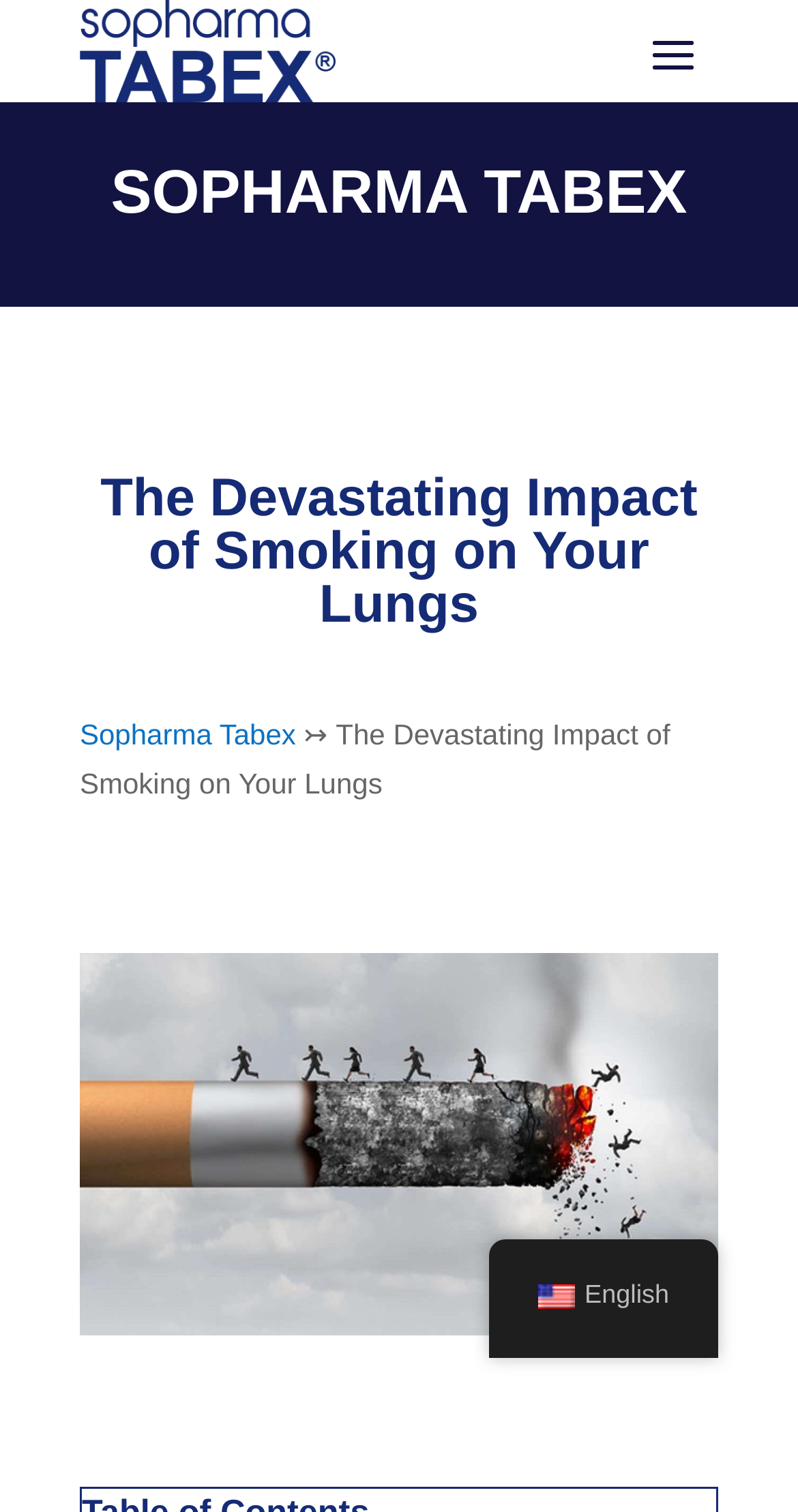What is the logo of Sopharma Tabex?
Look at the image and answer the question using a single word or phrase.

Sopharma Tabex logo